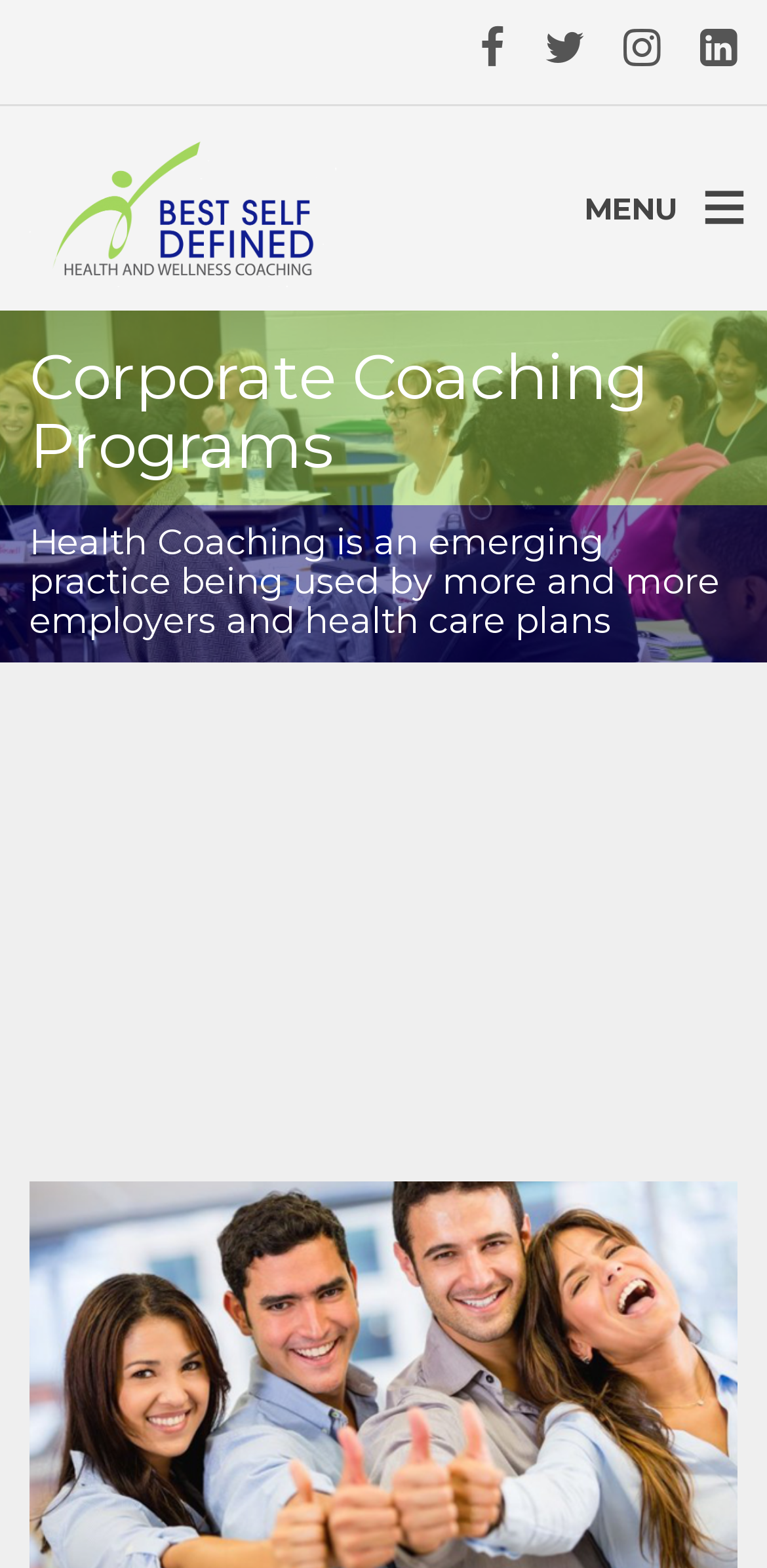Please analyze the image and provide a thorough answer to the question:
How many social media links are there?

There are four link elements with OCR text '', '', '', and '' respectively, which are commonly used as social media icons.